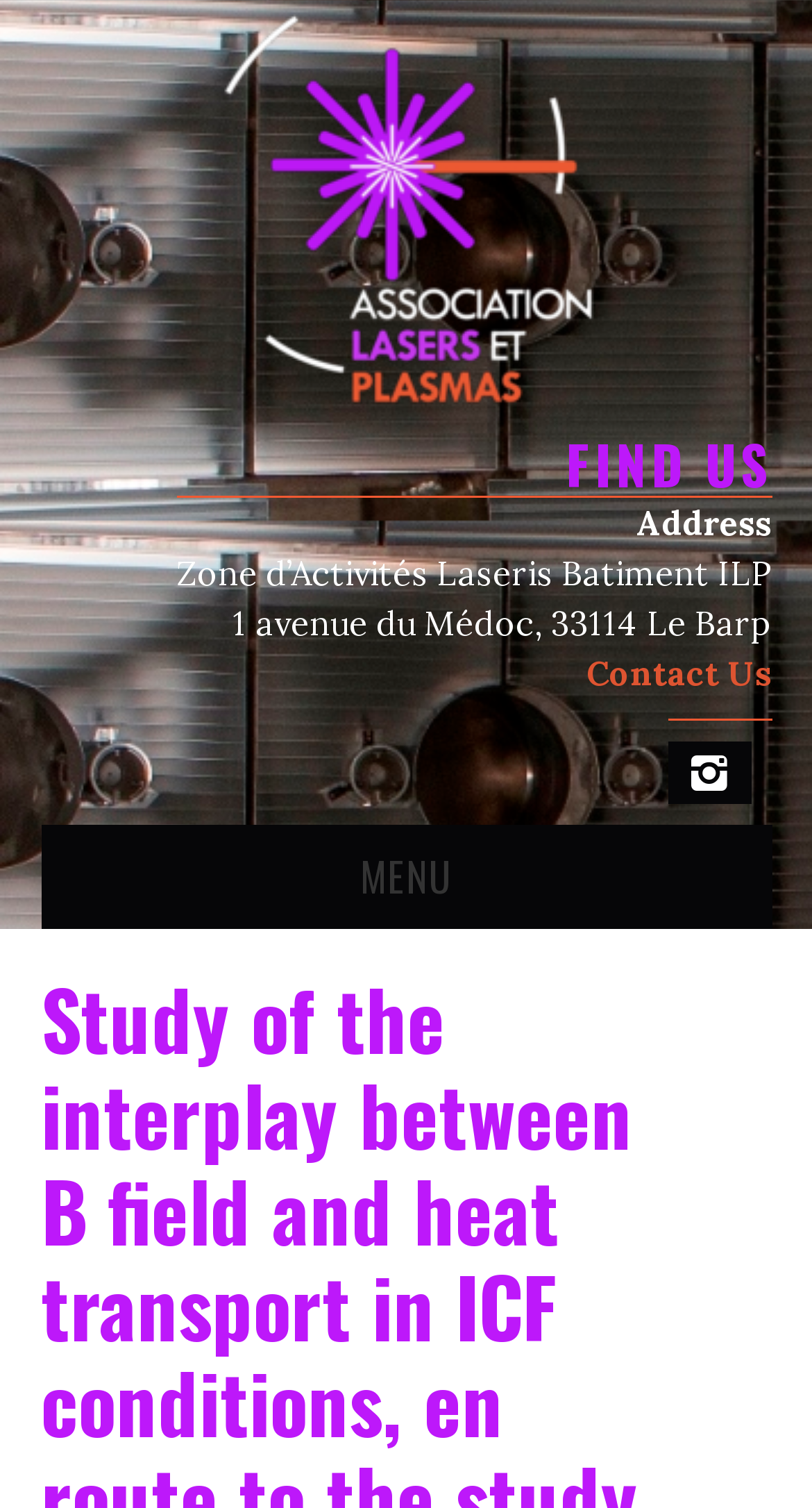Based on the element description Academic access, identify the bounding box of the UI element in the given webpage screenshot. The coordinates should be in the format (top-left x, top-left y, bottom-right x, bottom-right y) and must be between 0 and 1.

[0.05, 0.897, 0.712, 0.966]